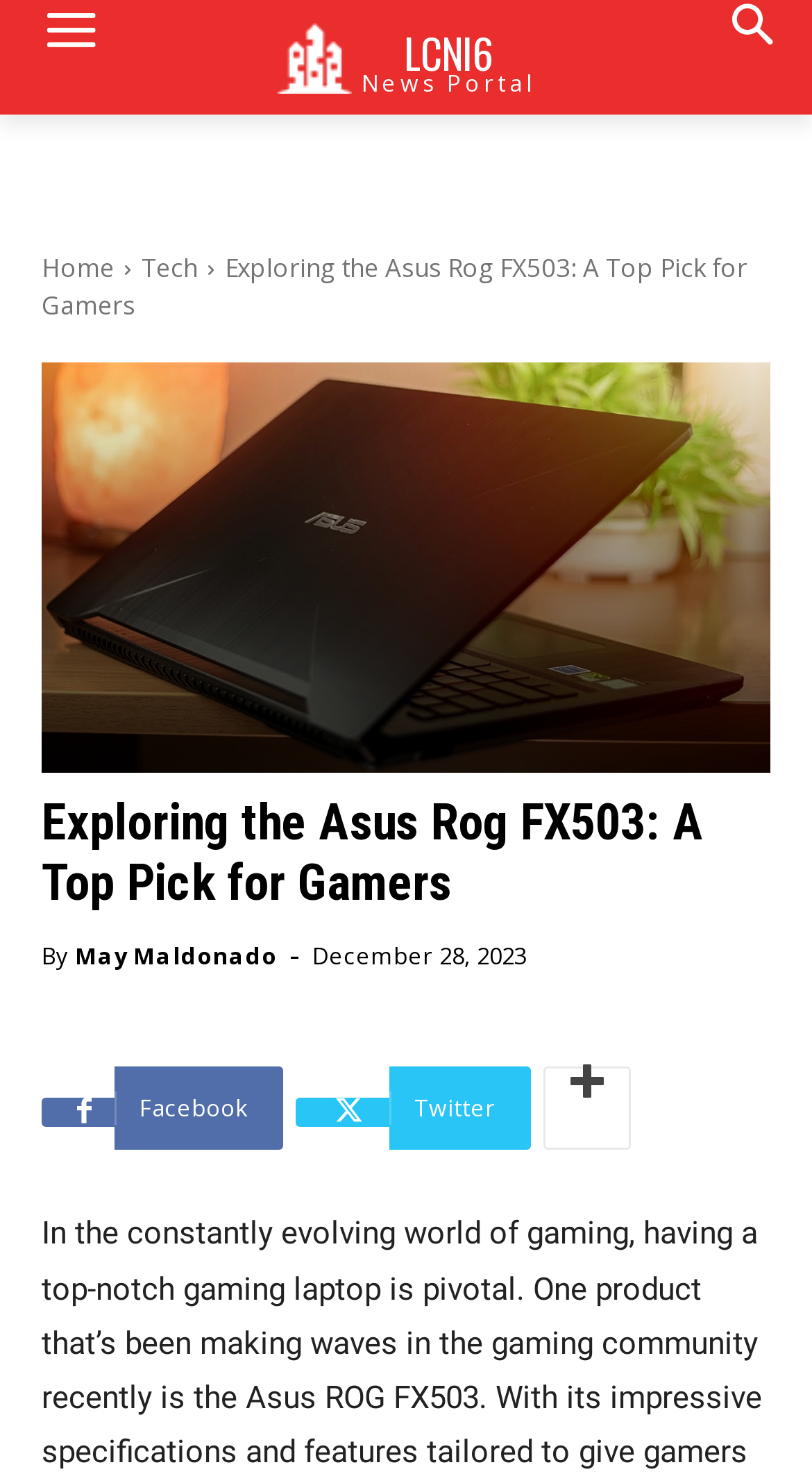Describe all the visual and textual components of the webpage comprehensively.

The webpage is about exploring the Asus Rog FX503, a top pick for gamers. At the top left corner, there is a logo of LCNI6 News Portal, accompanied by a link to the logo. Below the logo, there are three links: "Home", "Tech", and a heading that repeats the title "Exploring the Asus Rog FX503: A Top Pick for Gamers". 

To the right of the title, there is a large image that takes up most of the width of the page. Below the image, there is a heading with the same title as before, followed by the author's name, "May Maldonado", and the date "December 28, 2023". 

At the bottom of the page, there are three social media links: Facebook, Twitter, and another unidentified platform, represented by an icon.